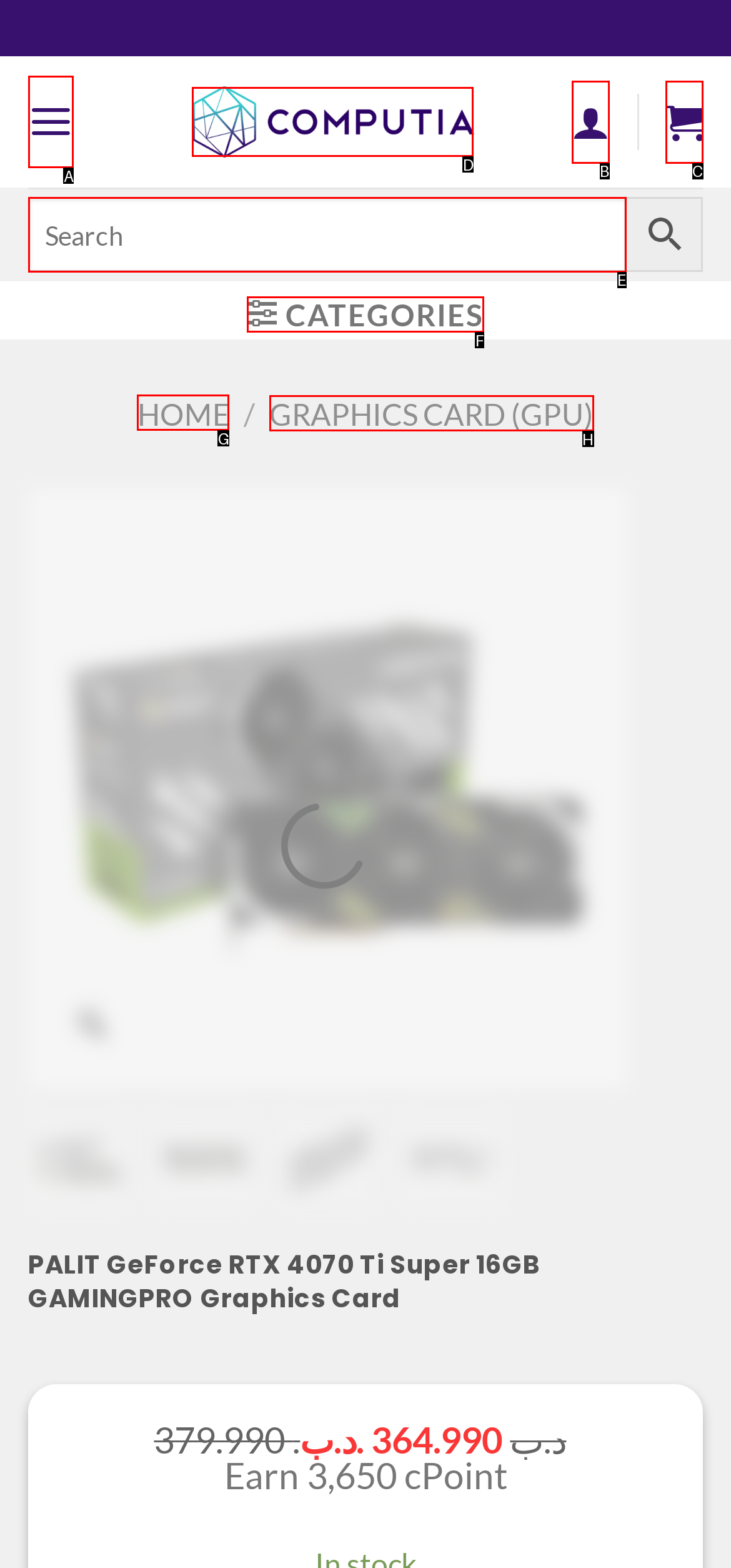Tell me which one HTML element I should click to complete the following task: Go to the GRAPHICS CARD (GPU) category Answer with the option's letter from the given choices directly.

H